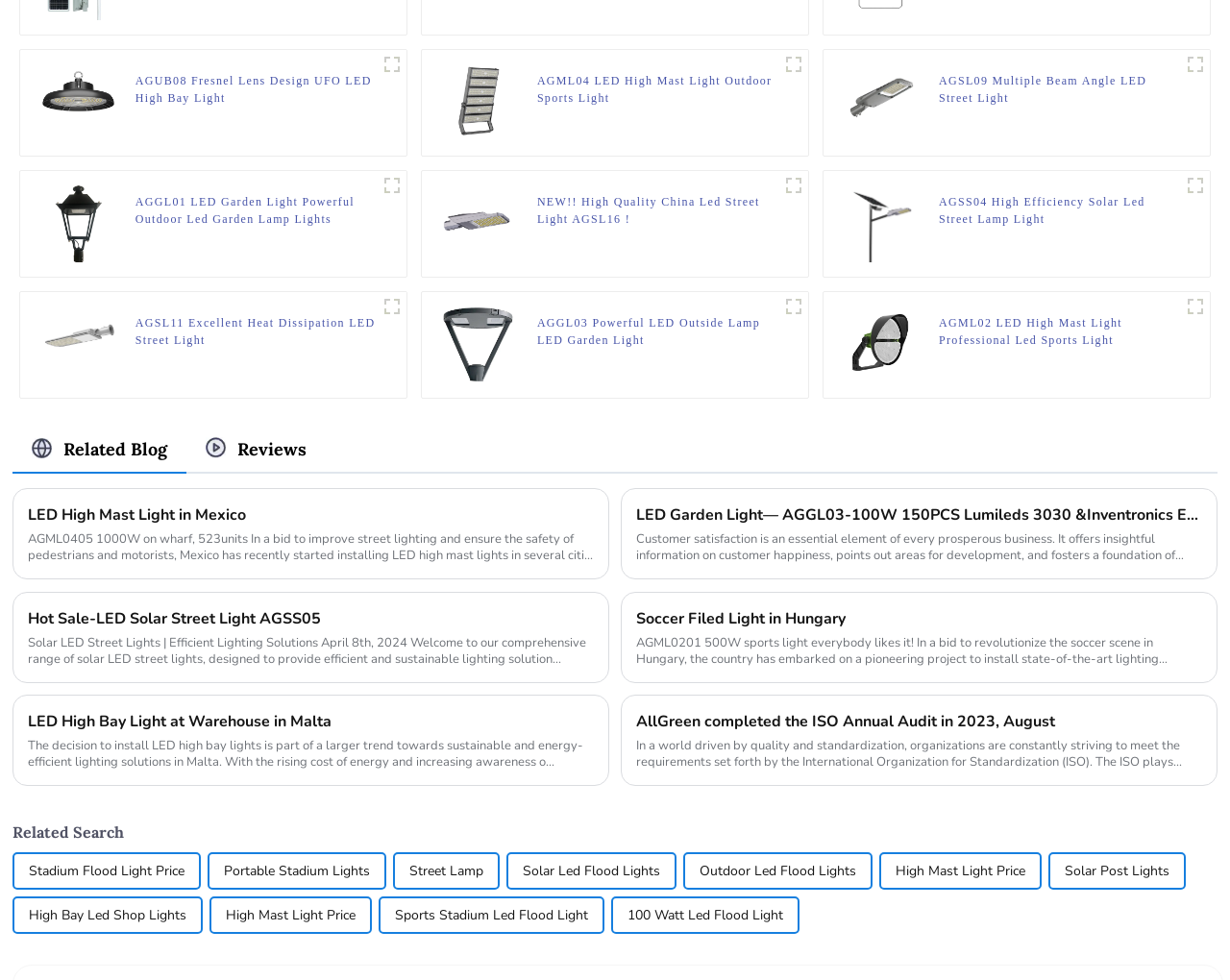Locate the bounding box coordinates of the element that needs to be clicked to carry out the instruction: "View the image '首图'". The coordinates should be given as four float numbers ranging from 0 to 1, i.e., [left, top, right, bottom].

[0.032, 0.065, 0.094, 0.144]